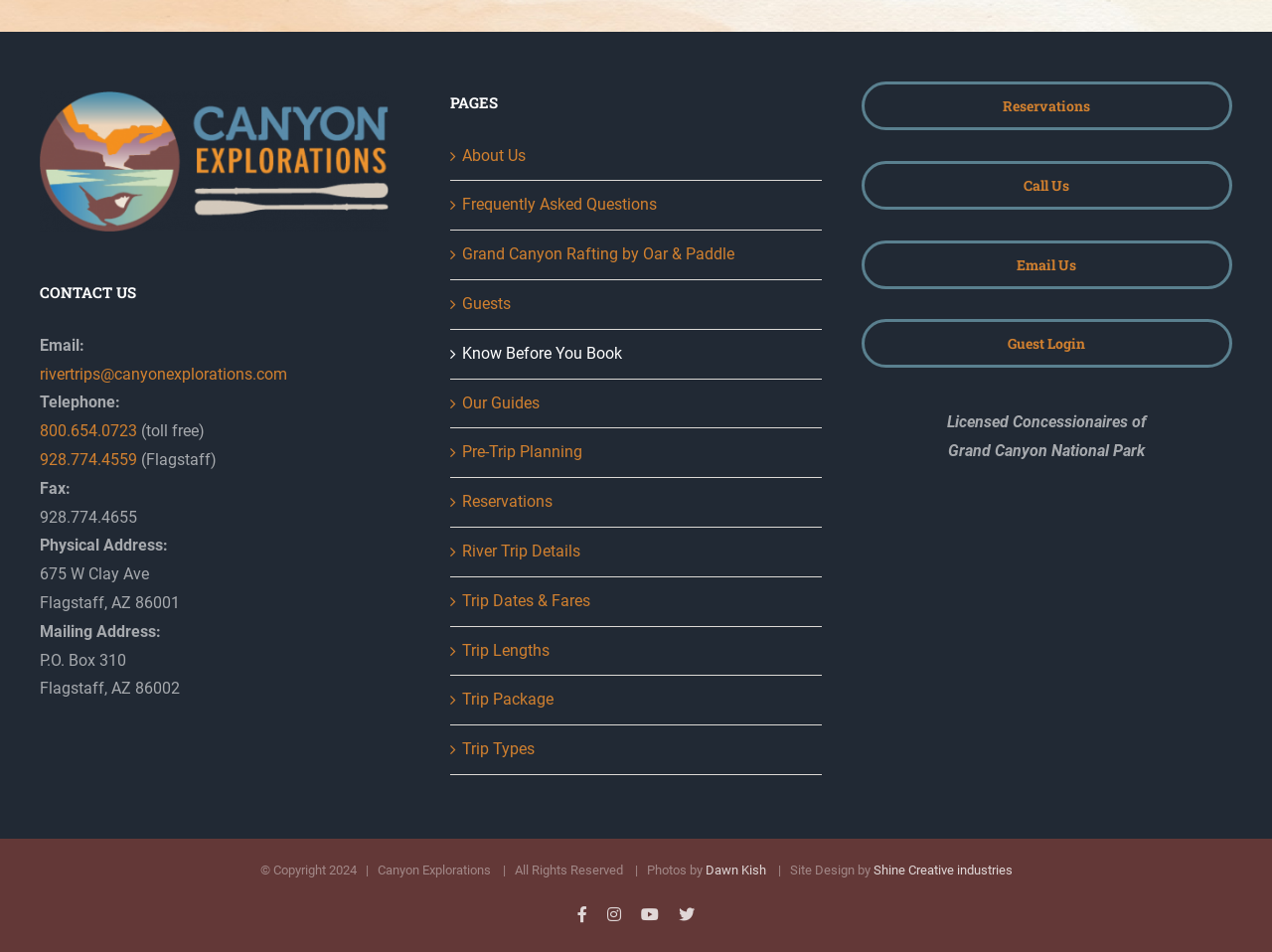Please provide the bounding box coordinates for the UI element as described: "Shine Creative industries". The coordinates must be four floats between 0 and 1, represented as [left, top, right, bottom].

[0.686, 0.906, 0.796, 0.922]